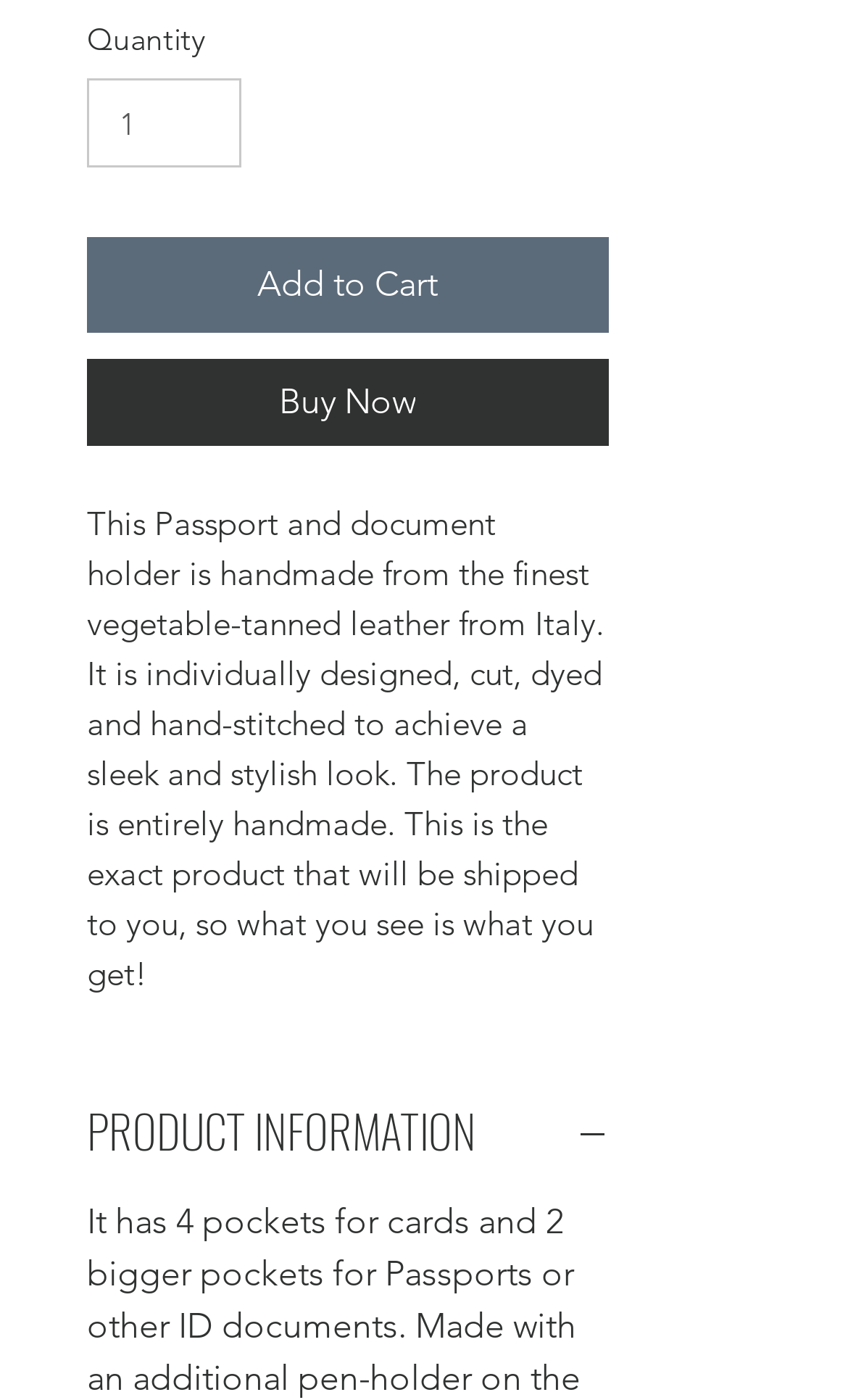Extract the bounding box coordinates for the HTML element that matches this description: "Add to Cart". The coordinates should be four float numbers between 0 and 1, i.e., [left, top, right, bottom].

[0.103, 0.169, 0.718, 0.237]